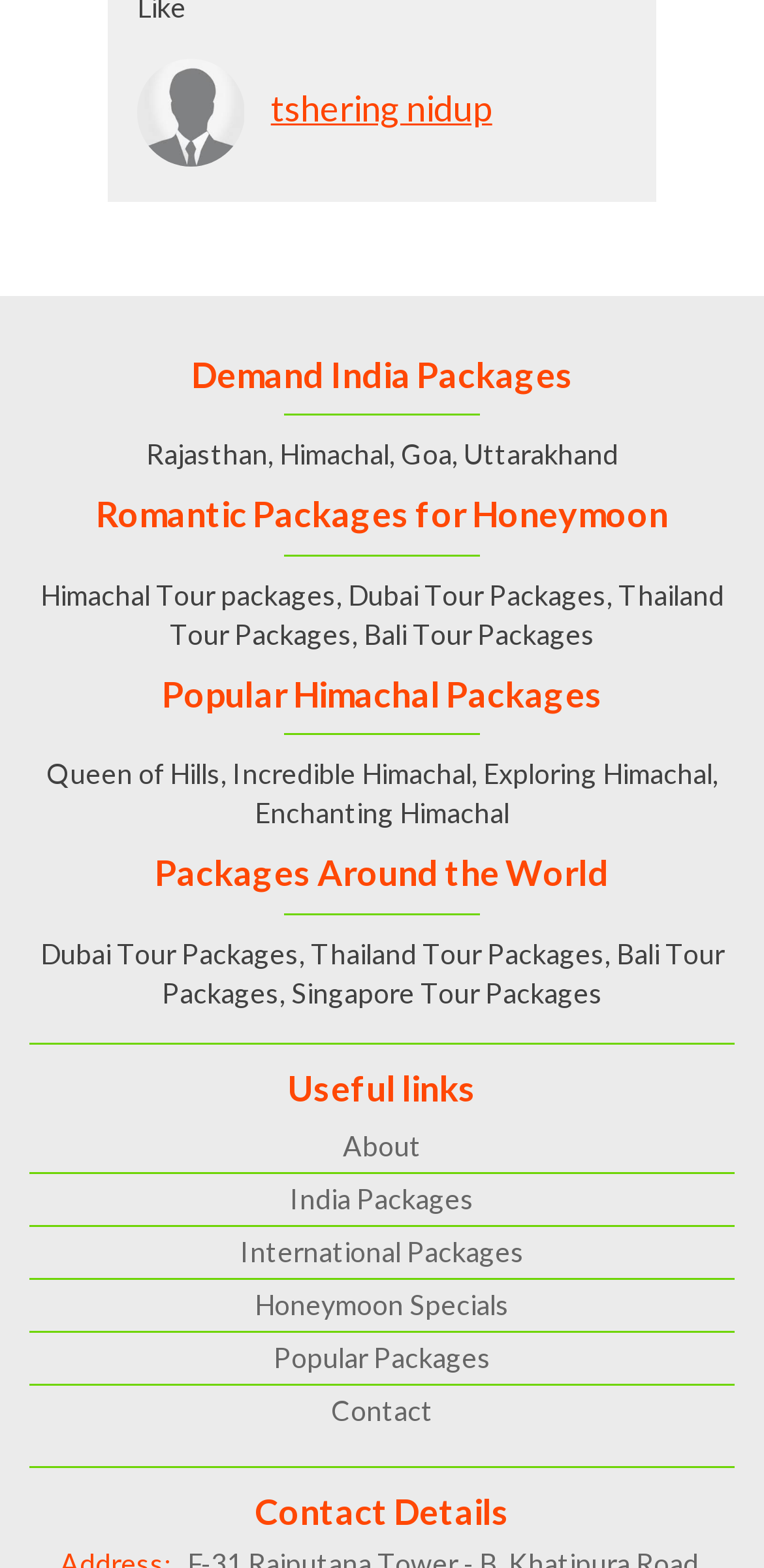Given the description "About", determine the bounding box of the corresponding UI element.

[0.449, 0.72, 0.551, 0.741]